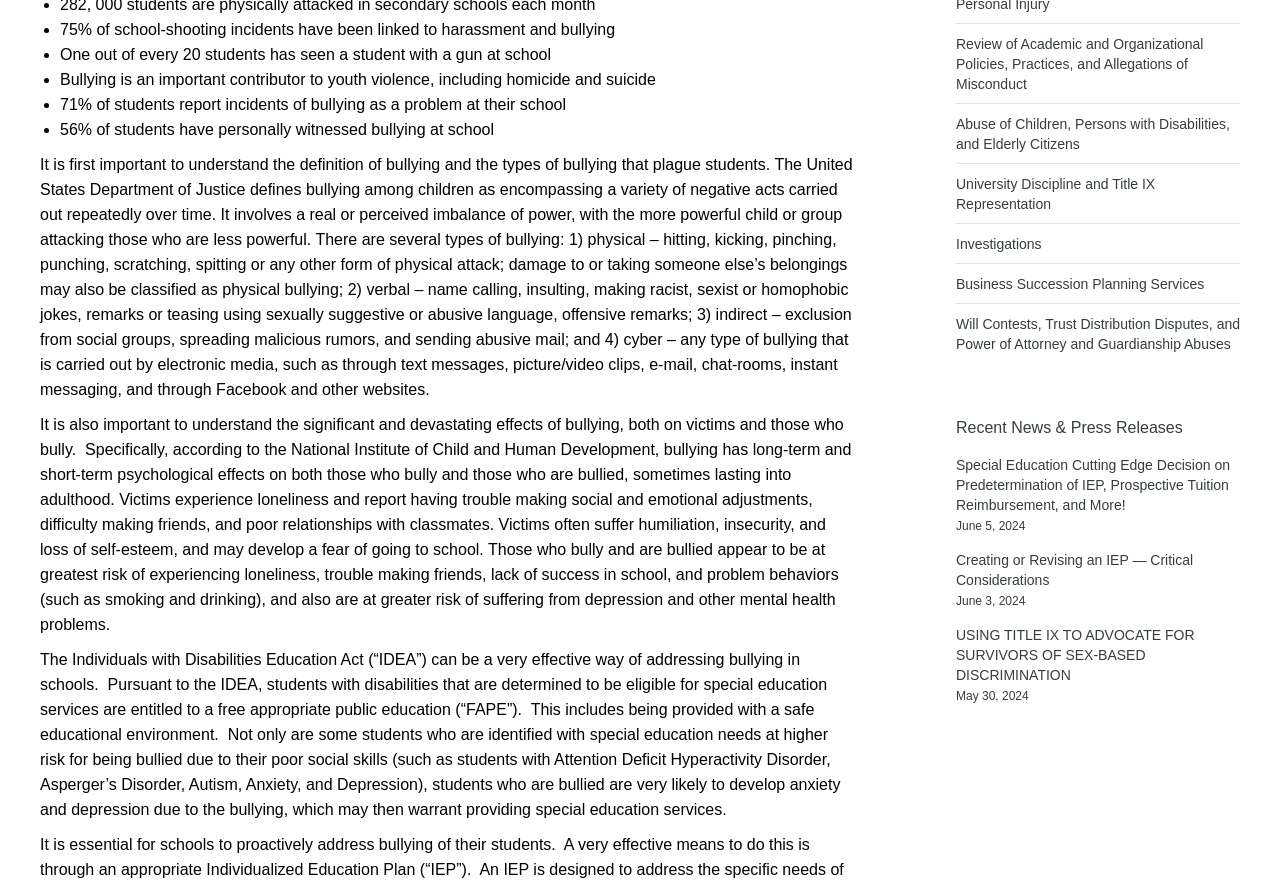Locate the bounding box coordinates of the UI element described by: "Investigations". The bounding box coordinates should consist of four float numbers between 0 and 1, i.e., [left, top, right, bottom].

[0.747, 0.264, 0.814, 0.286]